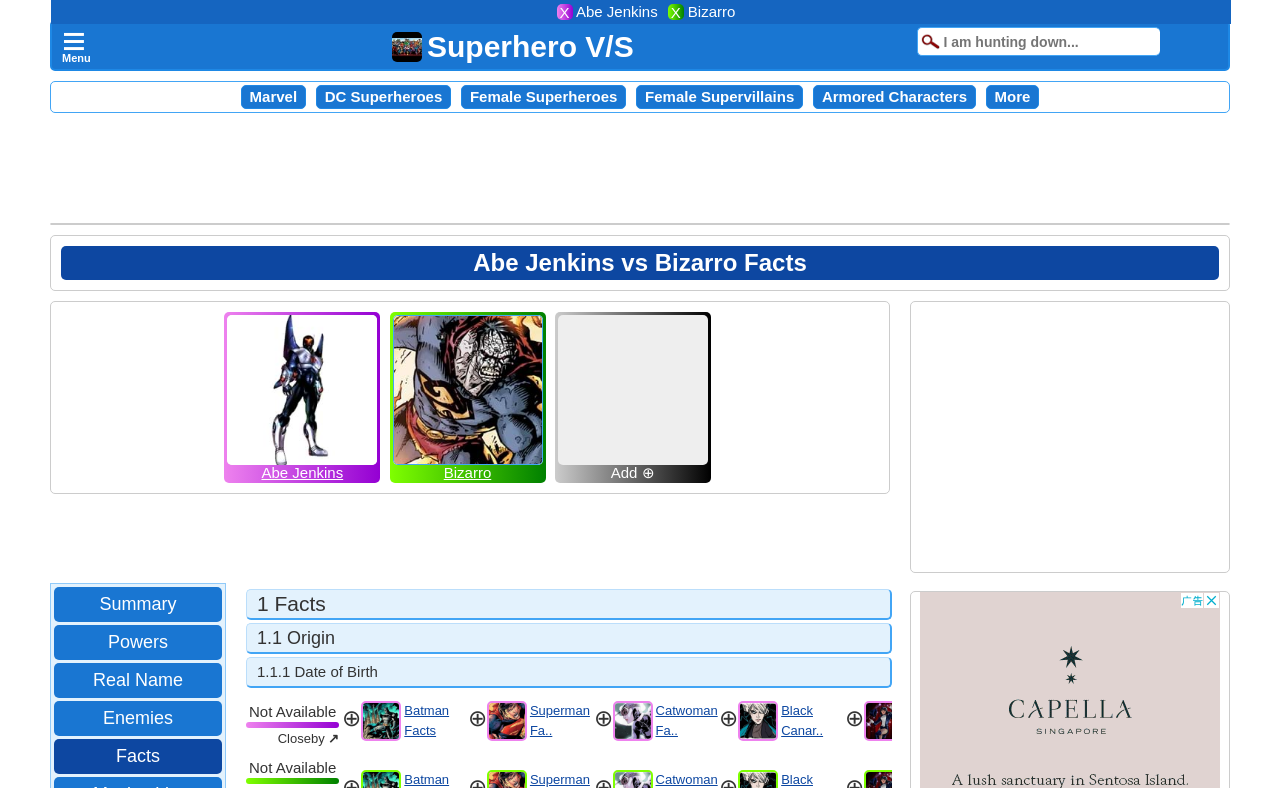Respond to the following question using a concise word or phrase: 
What is the name of the superhero whose facts can be compared with Abe Jenkins?

Batman, Superman, etc.